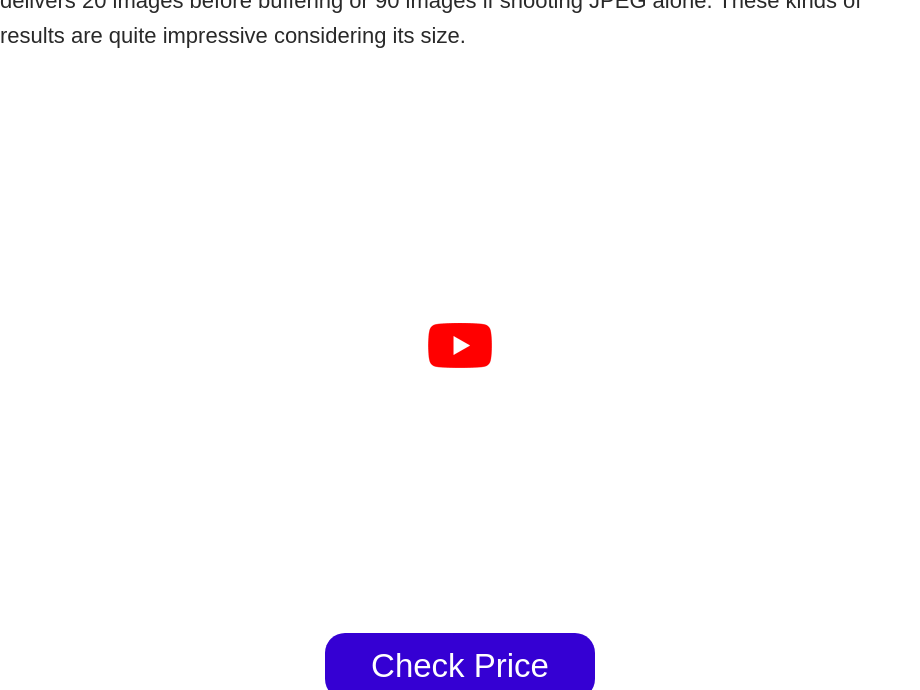Thoroughly describe everything you see in the image.

This image features the Canon M100 Mirrorless Camera, showcasing its key highlights and overview. The camera is noted for its continuous burst rate, capable of capturing 6.1 frames per second without autofocus and 4 frames per second with continuous autofocus. It boasts a robust buffer, allowing for 20 images before buffering when shooting in RAW + JPEG, or up to 90 images when exclusively capturing JPEG. This performance is particularly impressive given the camera's compact size. Below the image, there's a button to play a related YouTube video, and a "Check Price" link, providing further information for potential buyers. The overall composition emphasizes the camera's features and appeals to photography enthusiasts looking for a reliable option.